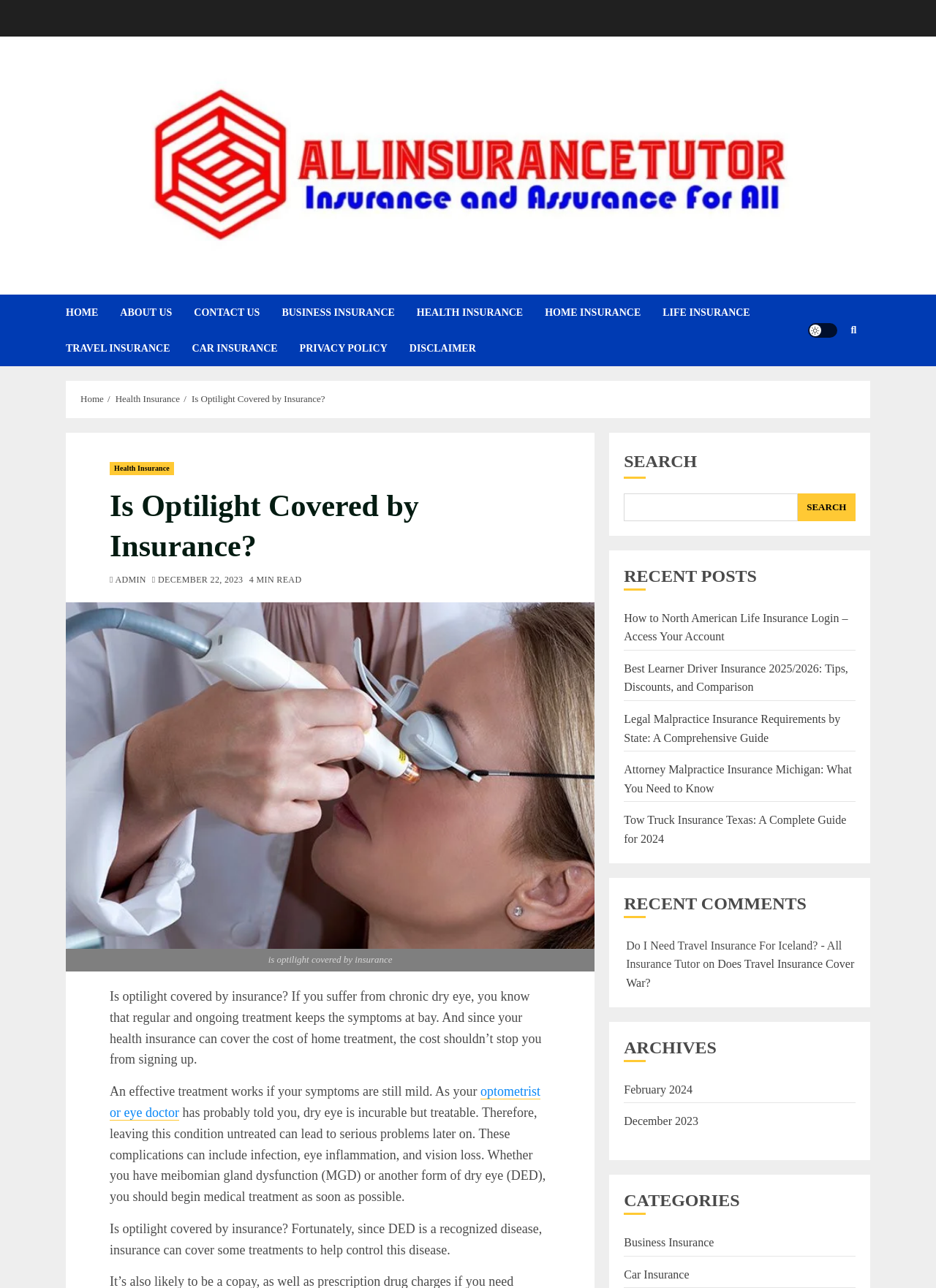Answer in one word or a short phrase: 
What type of content is listed under 'Recent Posts'?

Insurance-related articles